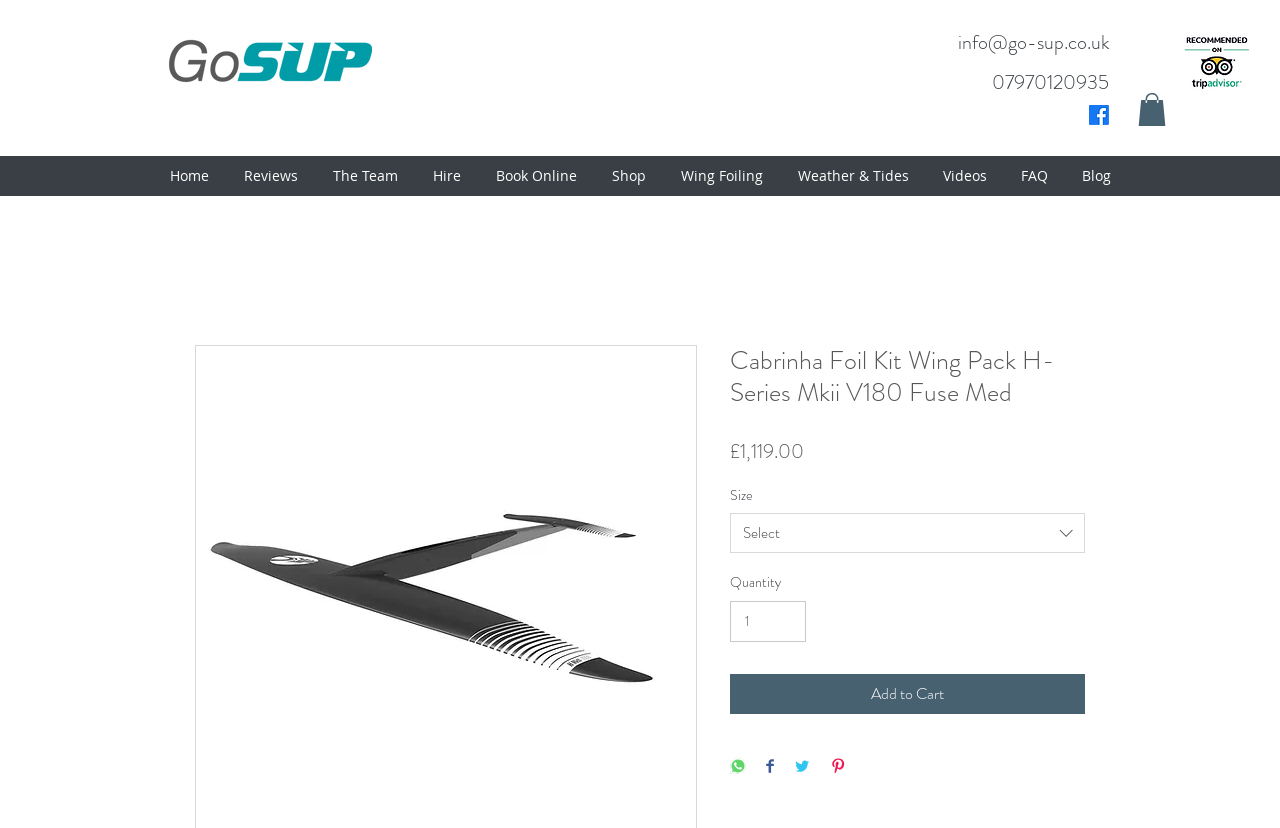Please find the bounding box coordinates of the element that you should click to achieve the following instruction: "Click the 'Add to Cart' button". The coordinates should be presented as four float numbers between 0 and 1: [left, top, right, bottom].

[0.57, 0.814, 0.848, 0.862]